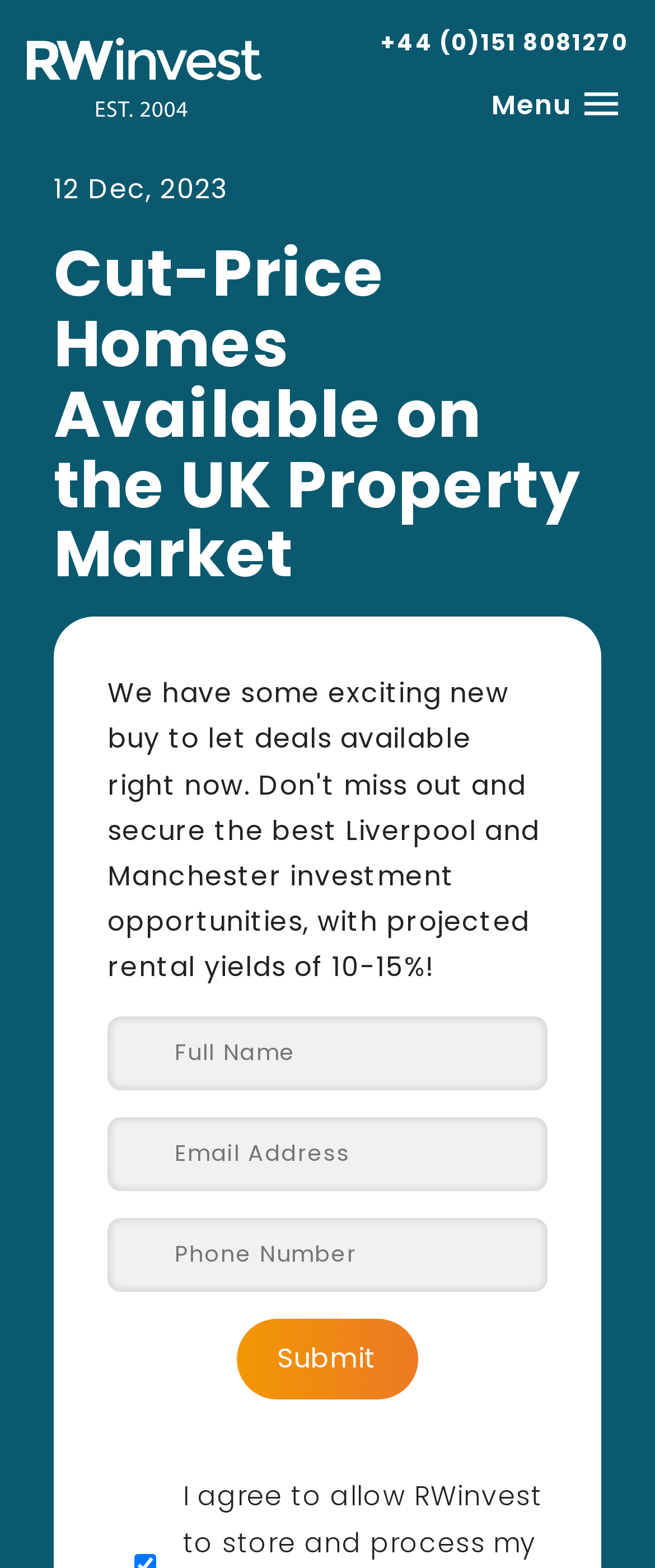Utilize the details in the image to give a detailed response to the question: What is the logo on the top left corner?

I found the RWinvest logo on the top left corner of the webpage, which is likely the logo of the company or website. It's an image that represents the brand or identity of the website.